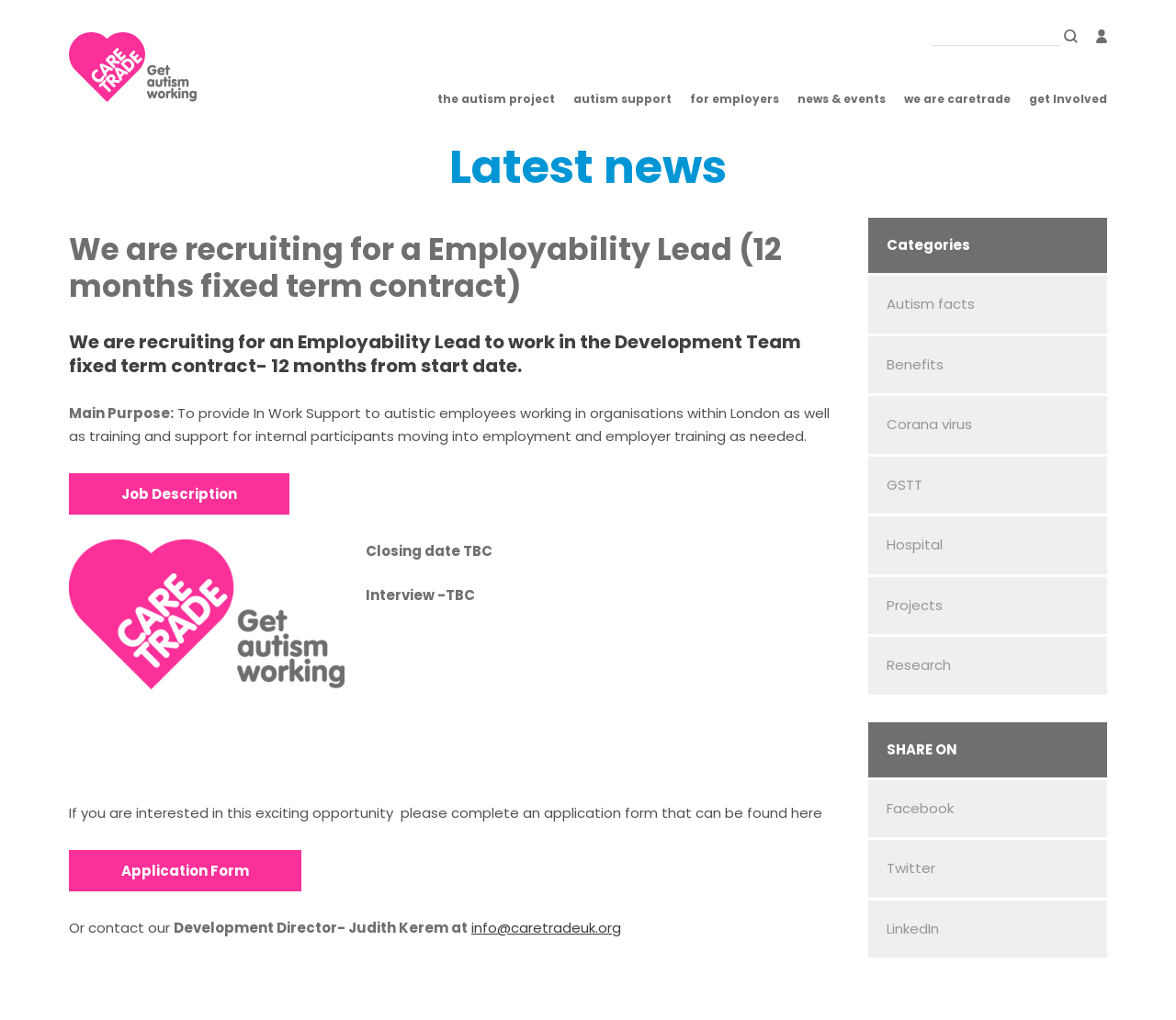Based on the image, give a detailed response to the question: How can one apply for the job?

The webpage provides instructions on how to apply for the job, which is to complete an application form that can be found on the webpage, or to contact the Development Director, Judith Kerem, at info@caretradeuk.org.